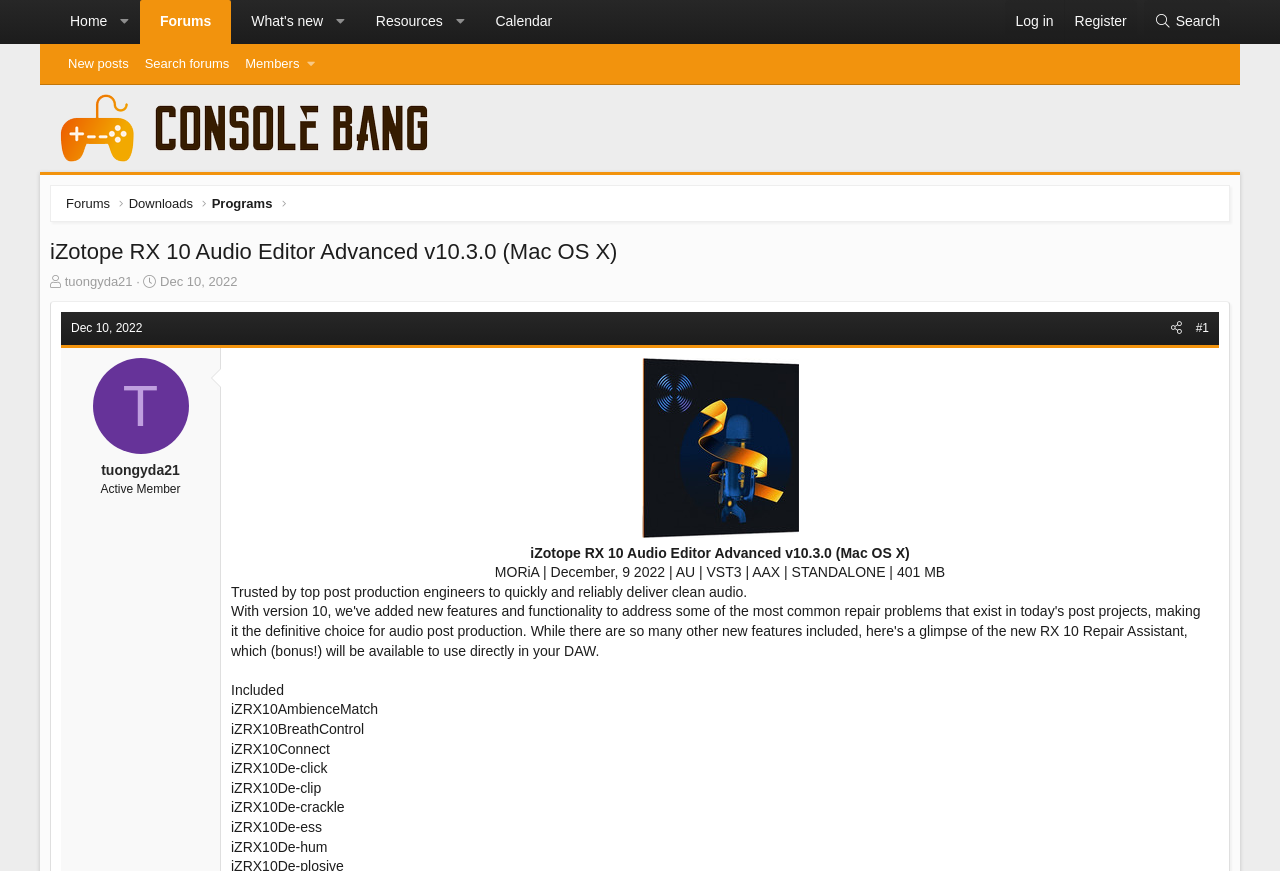What is the name of the audio editor software?
Using the image as a reference, answer the question with a short word or phrase.

iZotope RX 10